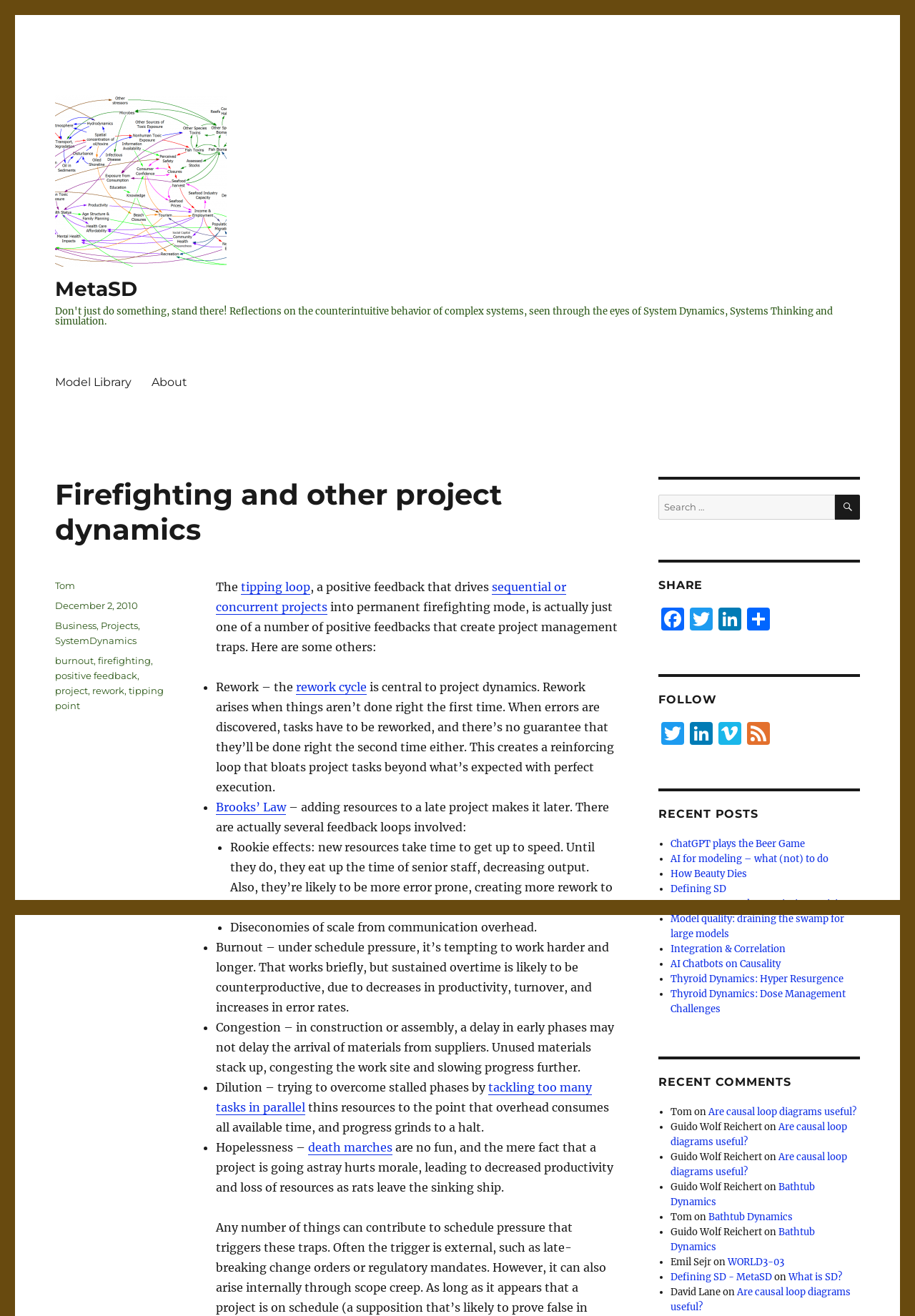What are the consequences of adding resources to a late project?
Can you give a detailed and elaborate answer to the question?

According to Brooks' Law, adding resources to a late project makes it later, which is mentioned in the webpage as one of the feedback loops involved.